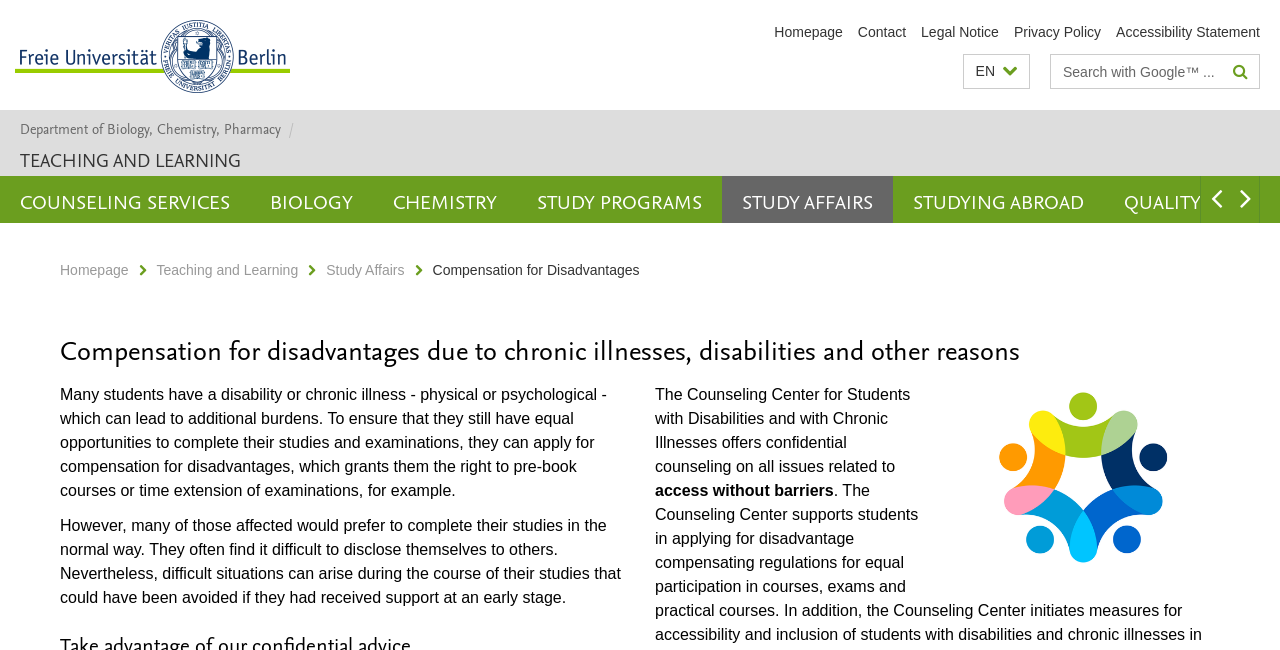Using the given description, provide the bounding box coordinates formatted as (top-left x, top-left y, bottom-right x, bottom-right y), with all values being floating point numbers between 0 and 1. Description: Study Affairs

[0.255, 0.403, 0.316, 0.428]